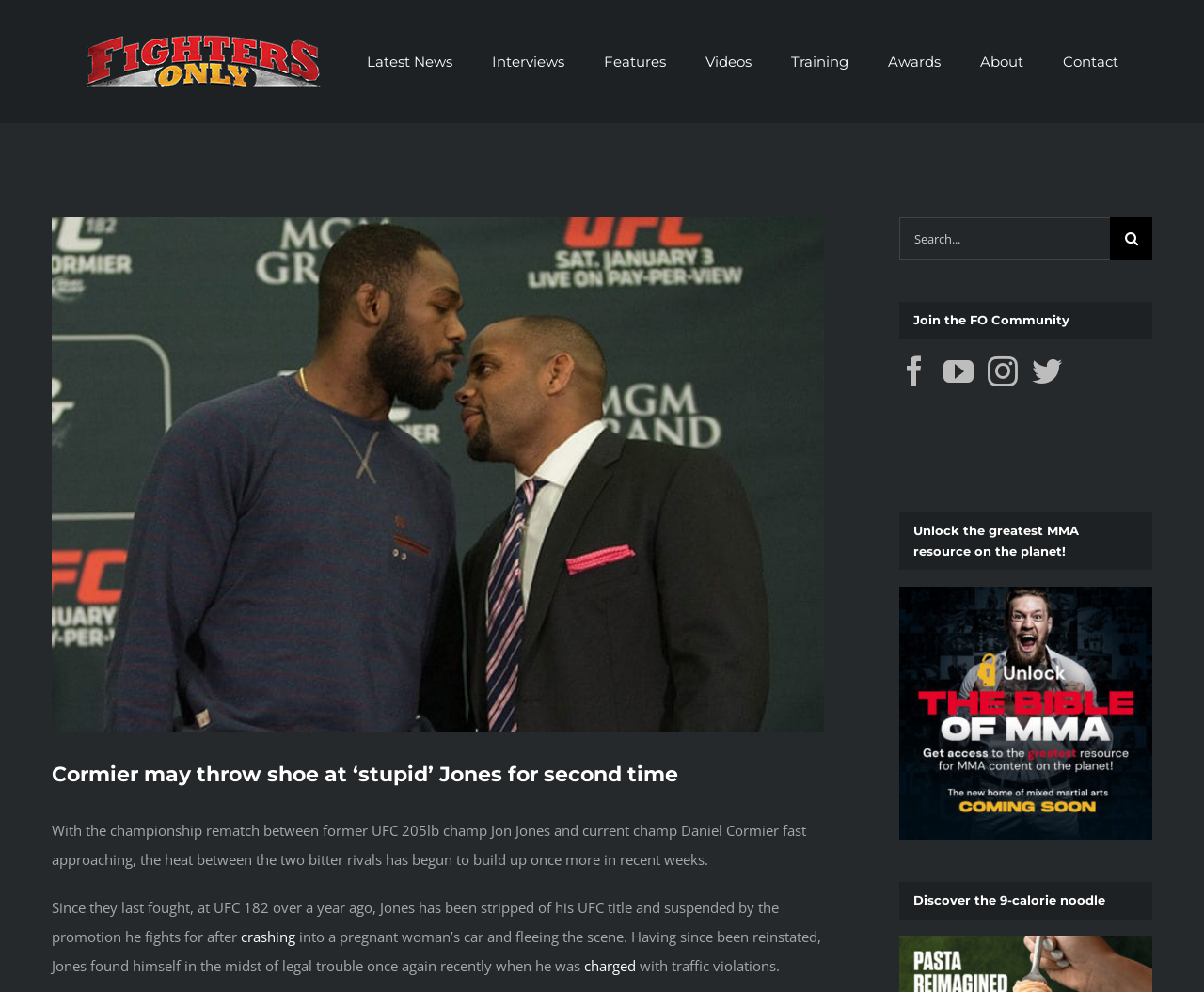Can you identify the bounding box coordinates of the clickable region needed to carry out this instruction: 'Click on the Fighters Only Logo'? The coordinates should be four float numbers within the range of 0 to 1, stated as [left, top, right, bottom].

[0.071, 0.029, 0.266, 0.089]